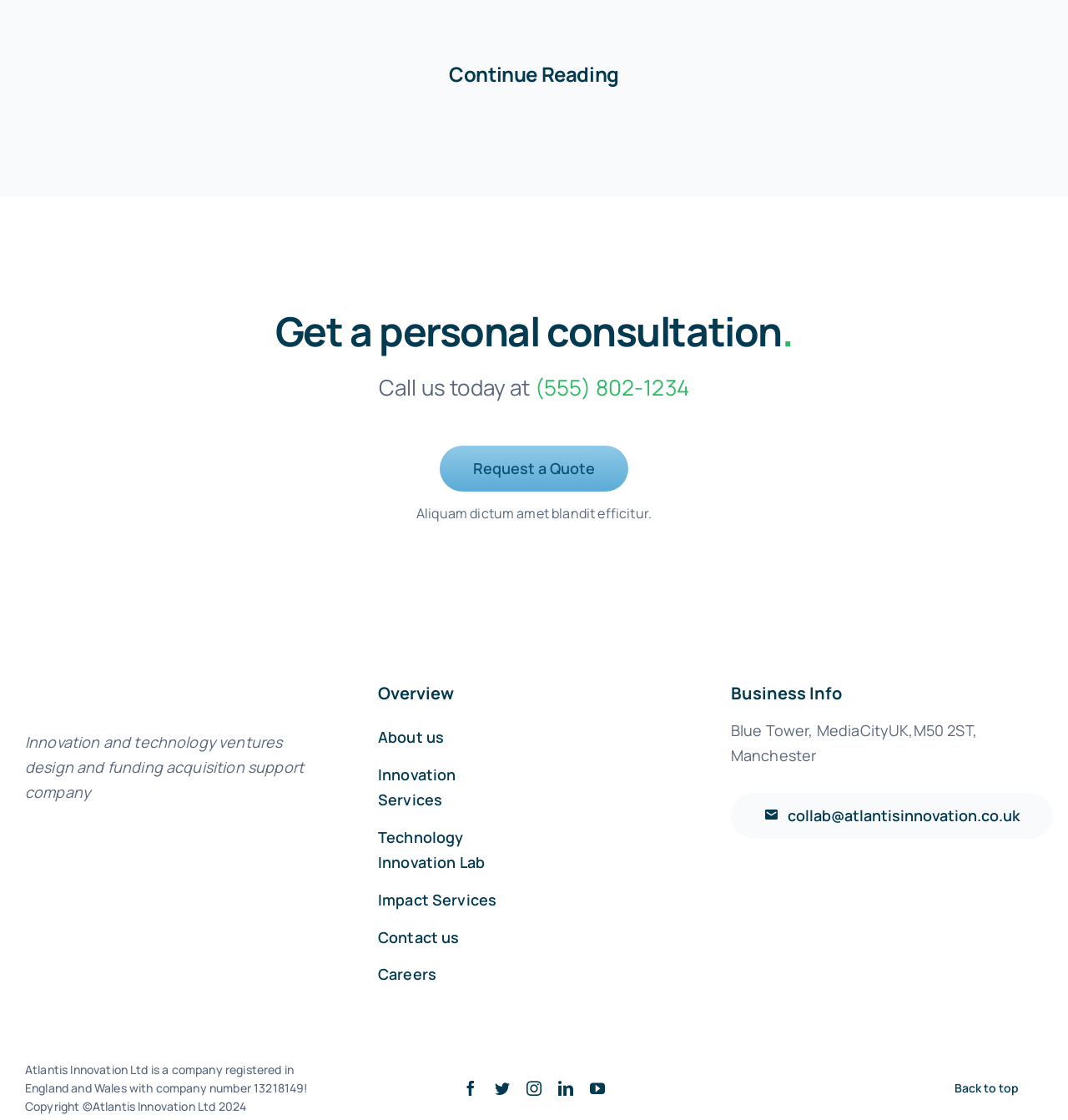Use the information in the screenshot to answer the question comprehensively: What is the company's phone number?

I found the company's phone number by looking at the StaticText element with the text '(555) 802-1234' which is located near the 'Call us today at' text.